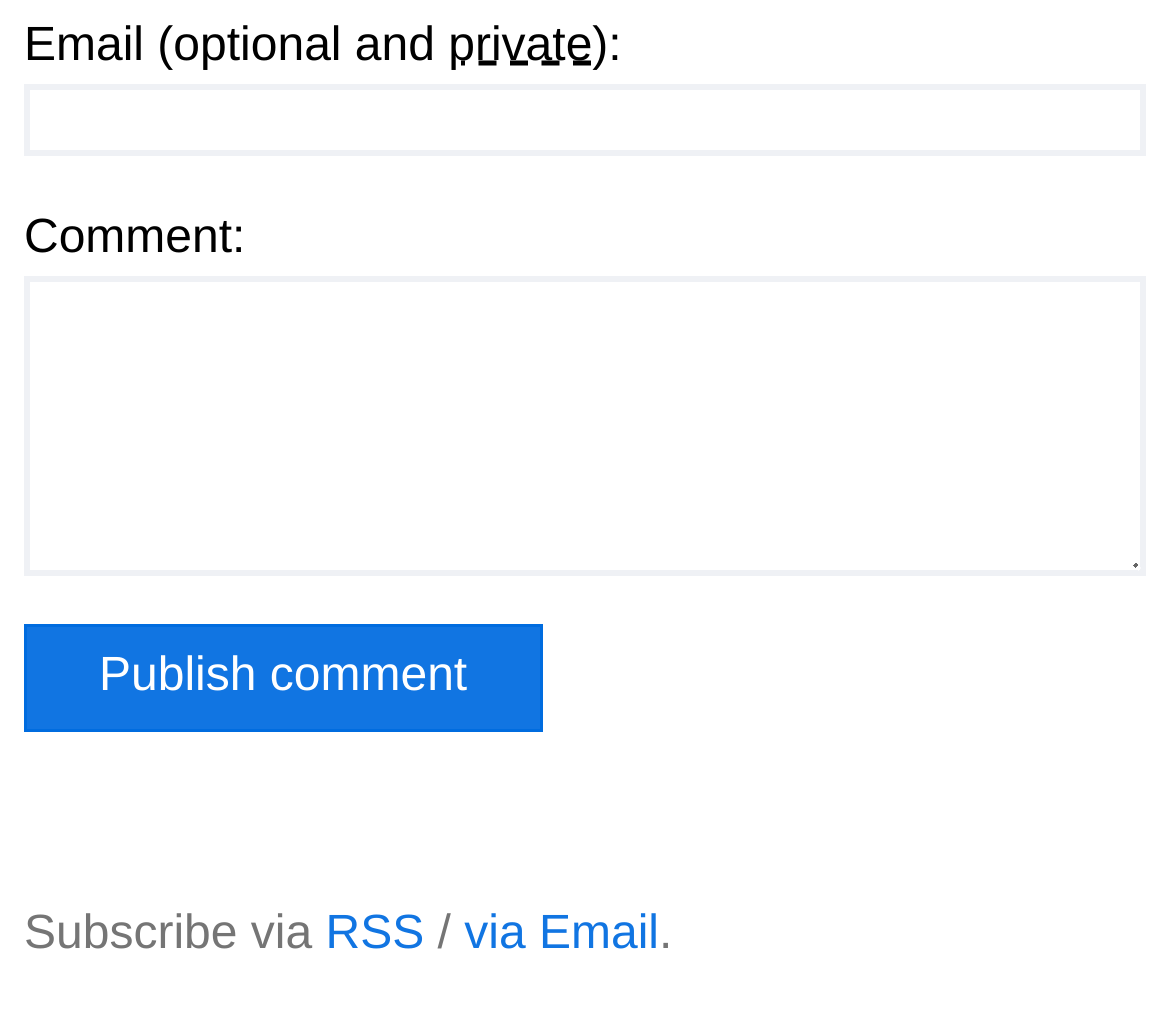Please predict the bounding box coordinates (top-left x, top-left y, bottom-right x, bottom-right y) for the UI element in the screenshot that fits the description: via Email

[0.397, 0.892, 0.563, 0.942]